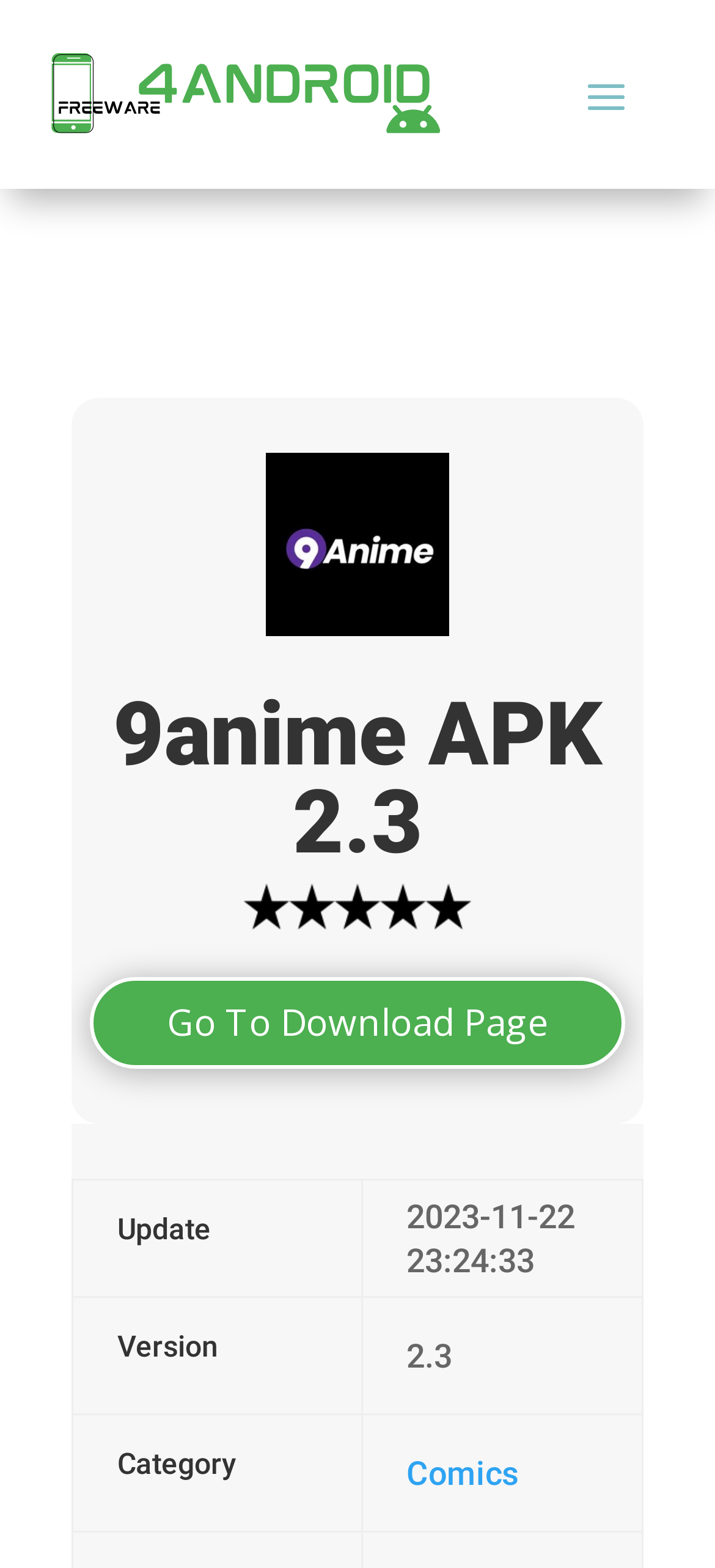What is the logo of the website? Based on the screenshot, please respond with a single word or phrase.

Freeware4android Logo